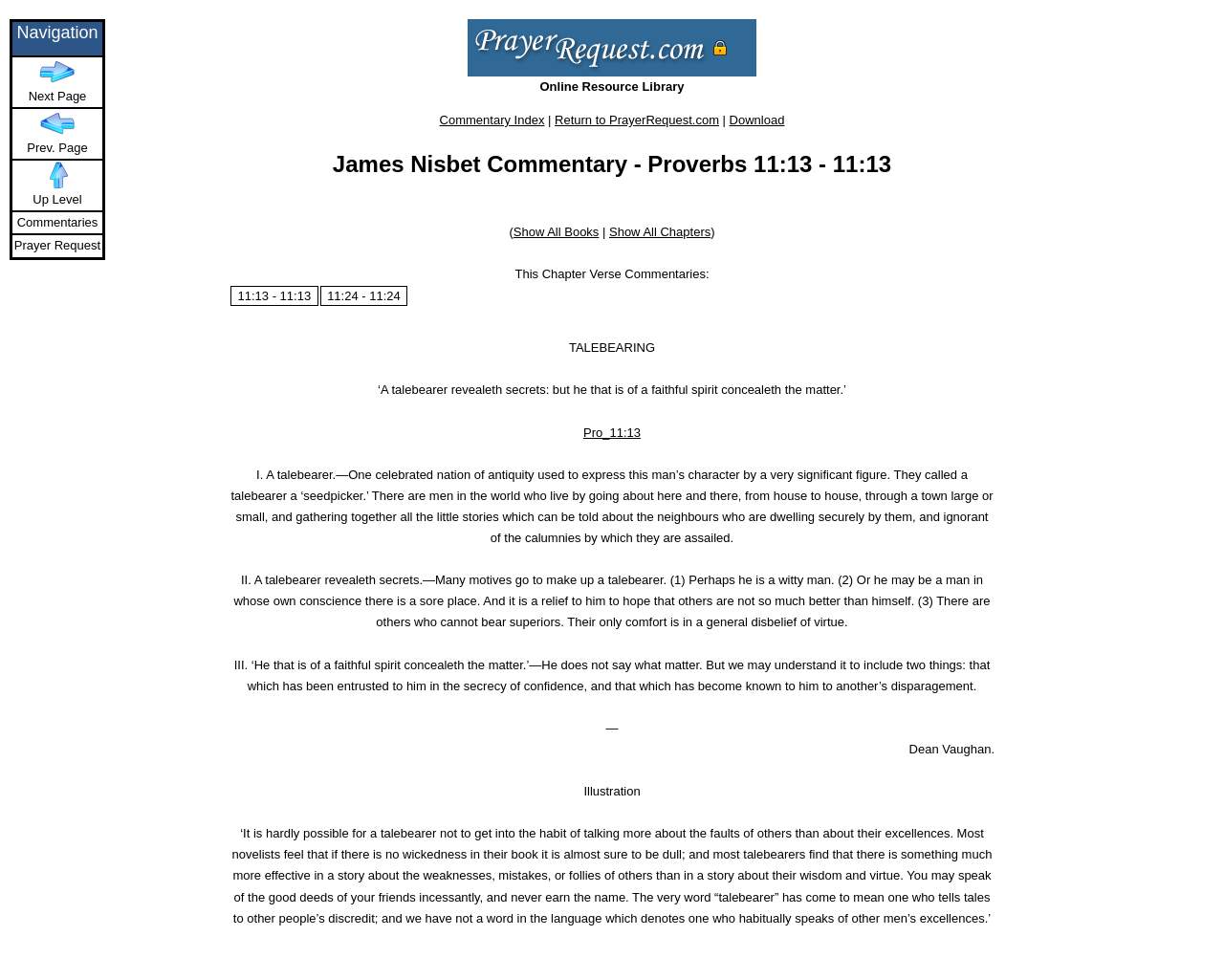Locate the bounding box coordinates of the element that should be clicked to fulfill the instruction: "Sign up for free".

None